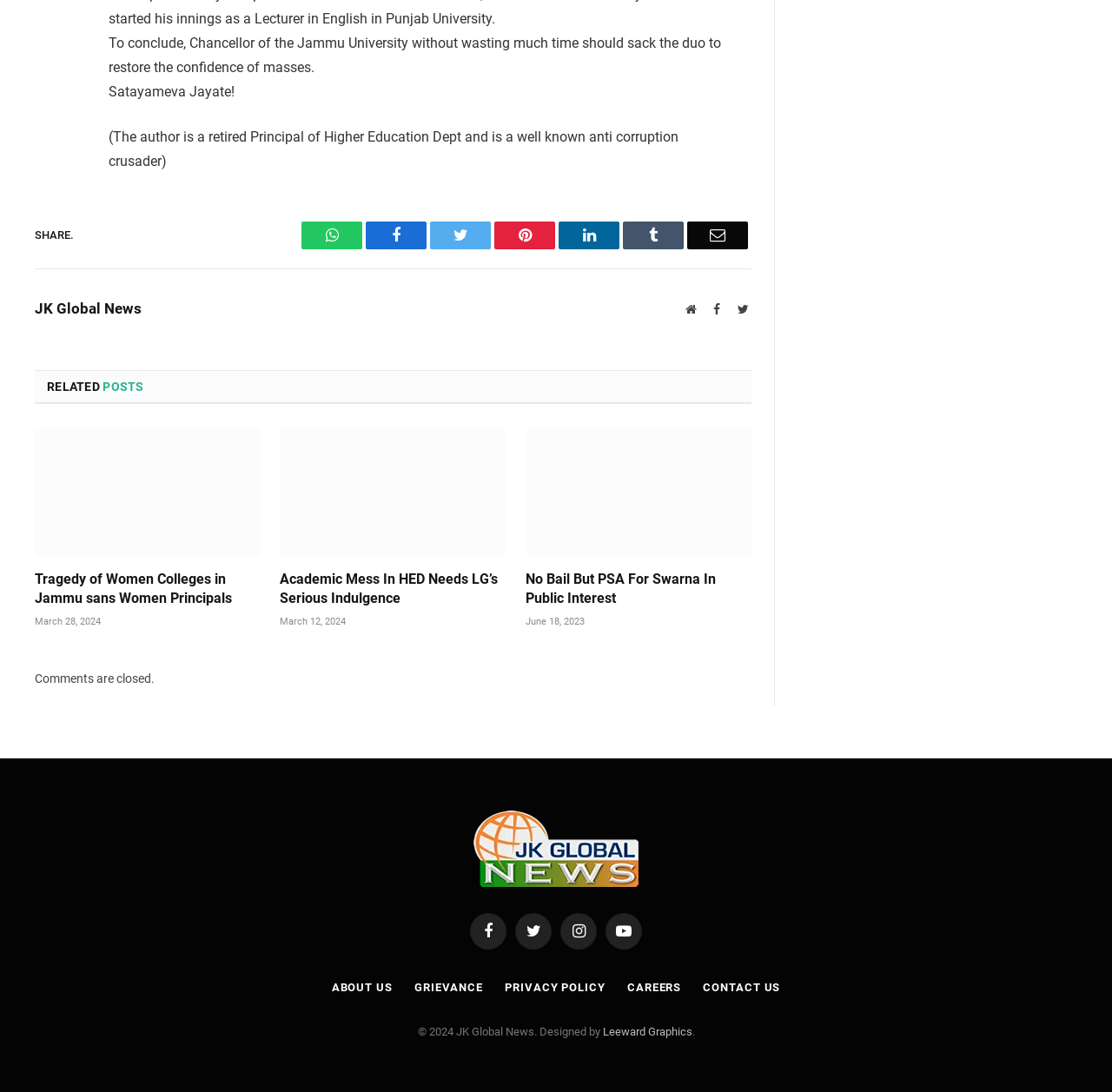Please provide the bounding box coordinates for the element that needs to be clicked to perform the following instruction: "Visit JK Global News". The coordinates should be given as four float numbers between 0 and 1, i.e., [left, top, right, bottom].

[0.031, 0.275, 0.127, 0.291]